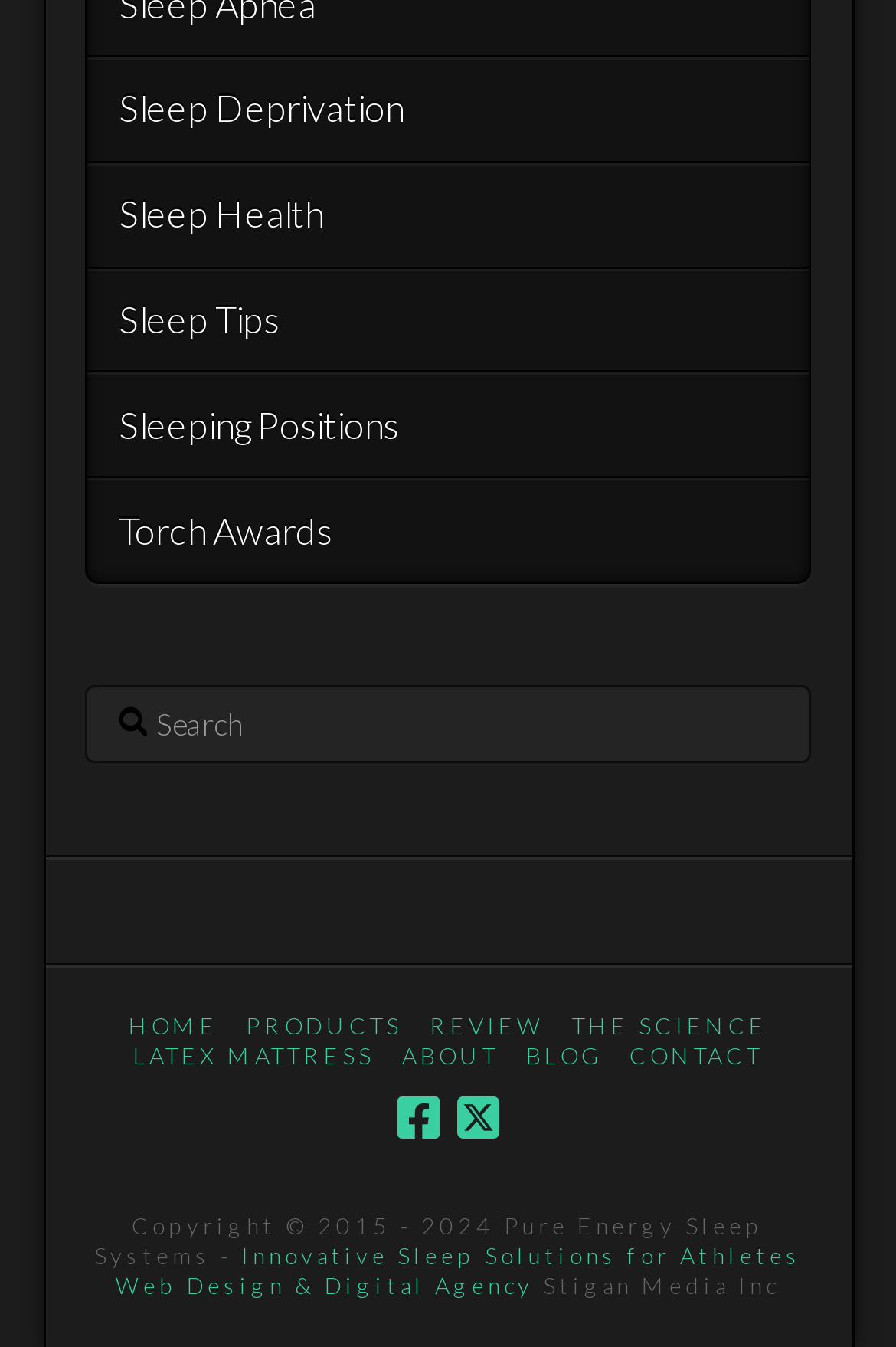Refer to the image and offer a detailed explanation in response to the question: How many social media links are at the bottom?

There are two social media links at the bottom of the webpage, one for Facebook and one for Twitter, which can be identified by their OCR text and bounding box coordinates.